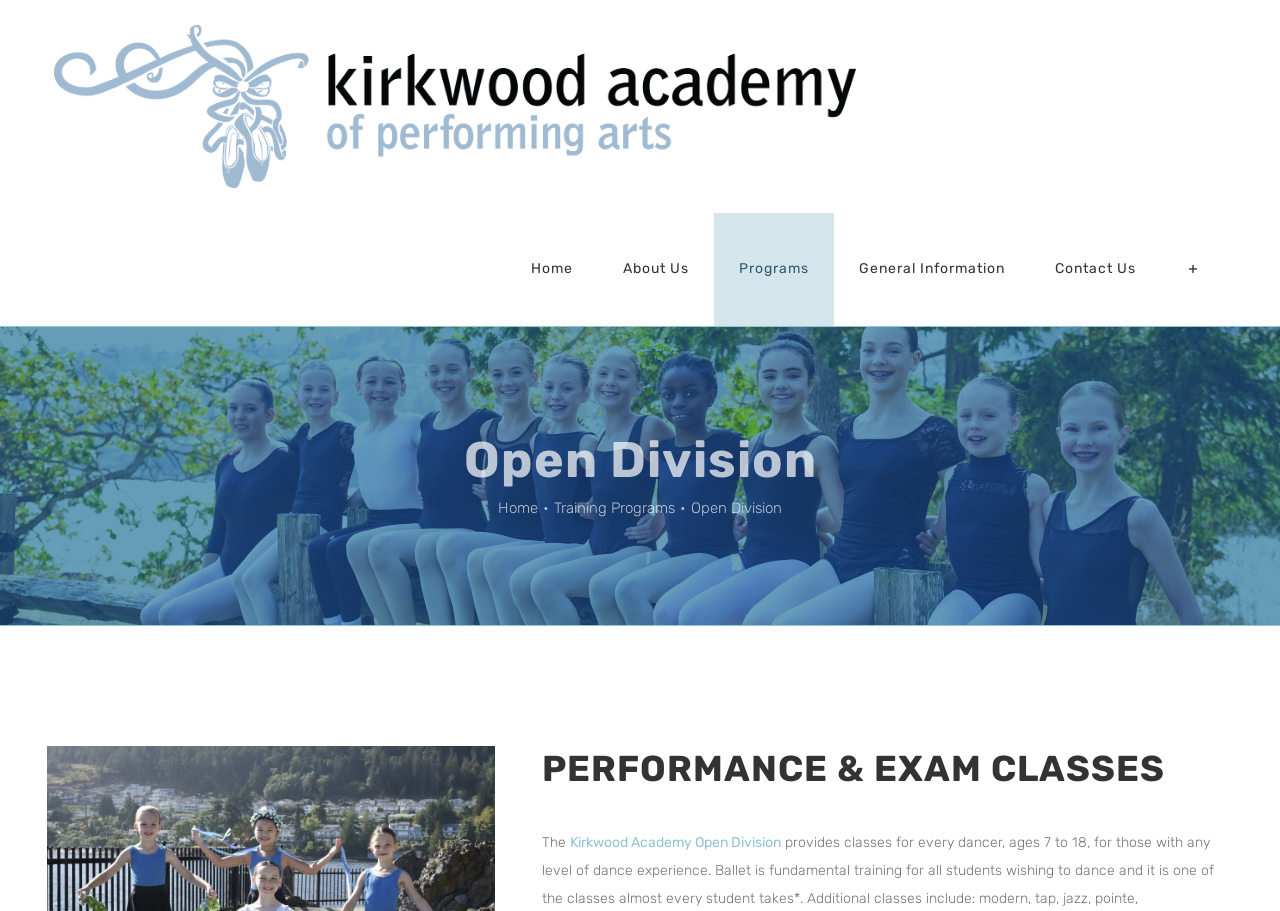Please identify the bounding box coordinates of the region to click in order to complete the task: "Explore PERFORMANCE & EXAM CLASSES". The coordinates must be four float numbers between 0 and 1, specified as [left, top, right, bottom].

[0.423, 0.819, 0.951, 0.87]